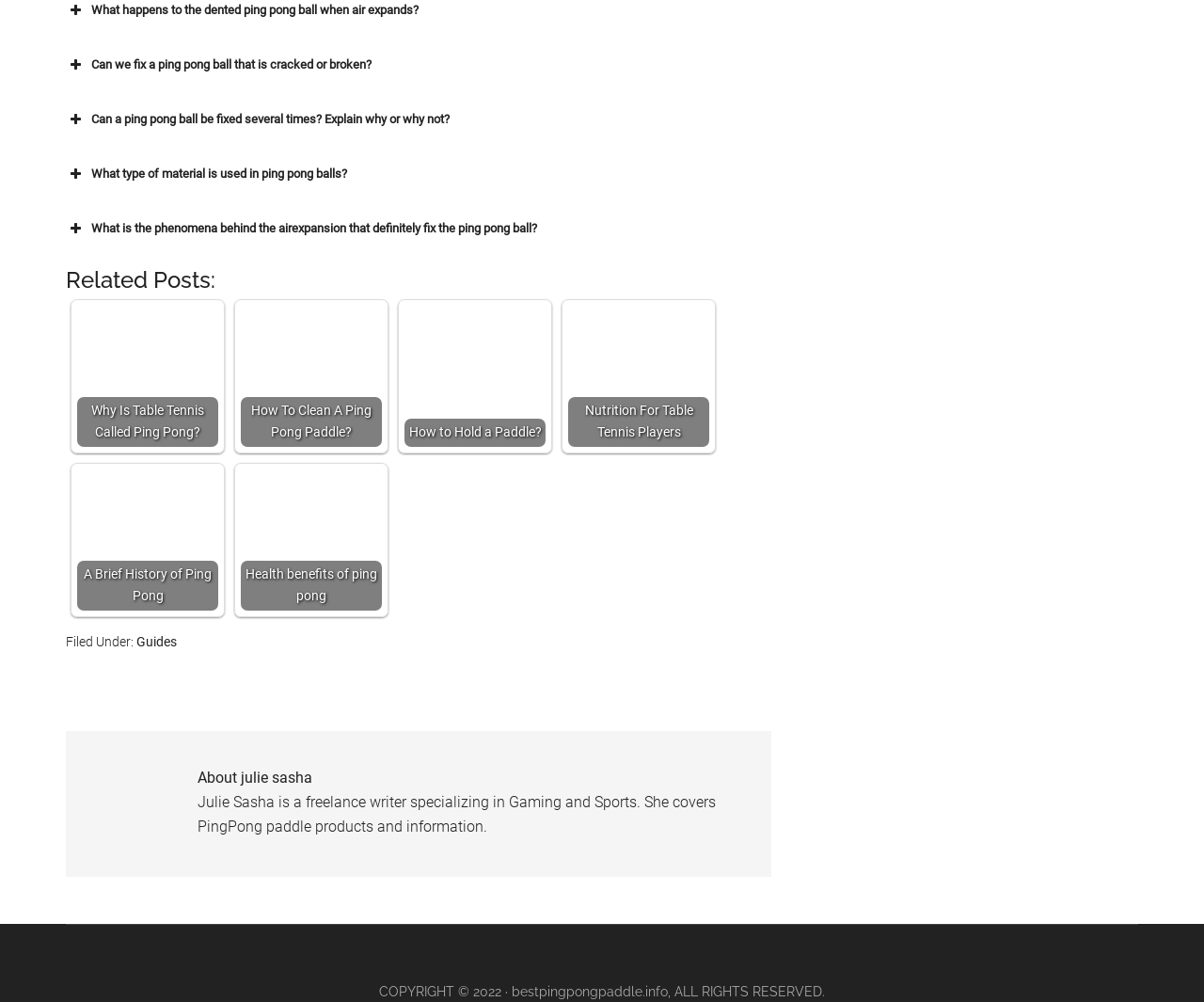Determine the bounding box coordinates of the area to click in order to meet this instruction: "Explore the health benefits of ping pong".

[0.2, 0.468, 0.317, 0.609]